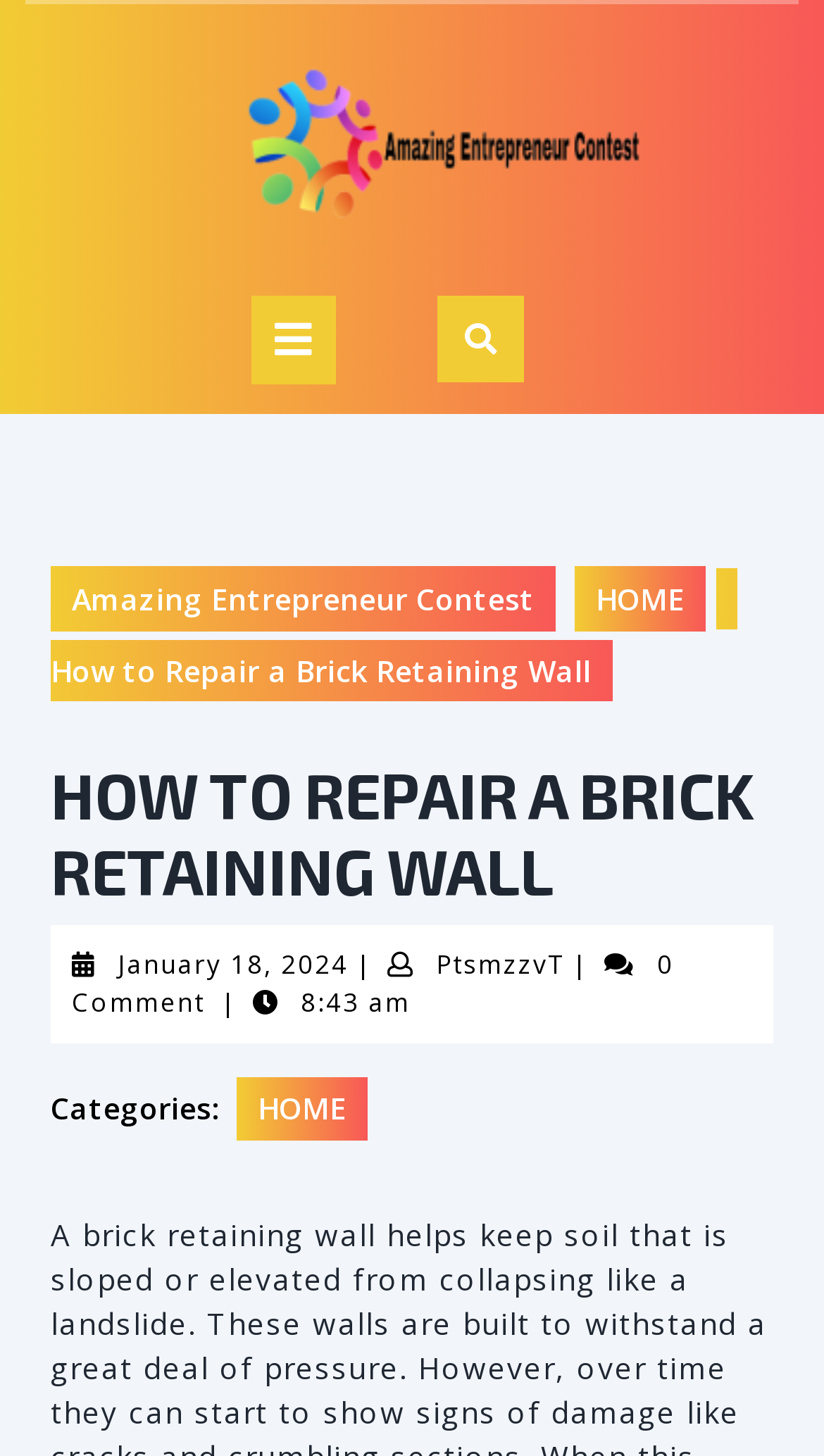Locate the bounding box coordinates of the UI element described by: "January 18, 2024January 18, 2024". Provide the coordinates as four float numbers between 0 and 1, formatted as [left, top, right, bottom].

[0.144, 0.65, 0.423, 0.675]